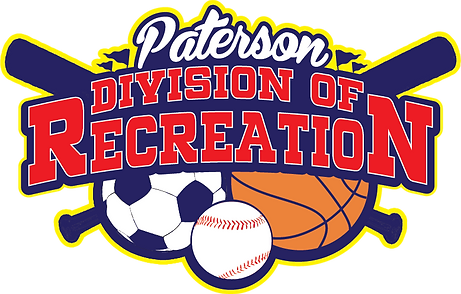What type of equipment is featured in the emblem?
Based on the image, please offer an in-depth response to the question.

The emblem features graphics of various sports equipment, including a soccer ball, a baseball, and a basketball, symbolizing the diverse recreational opportunities offered by the Paterson Division of Recreation.